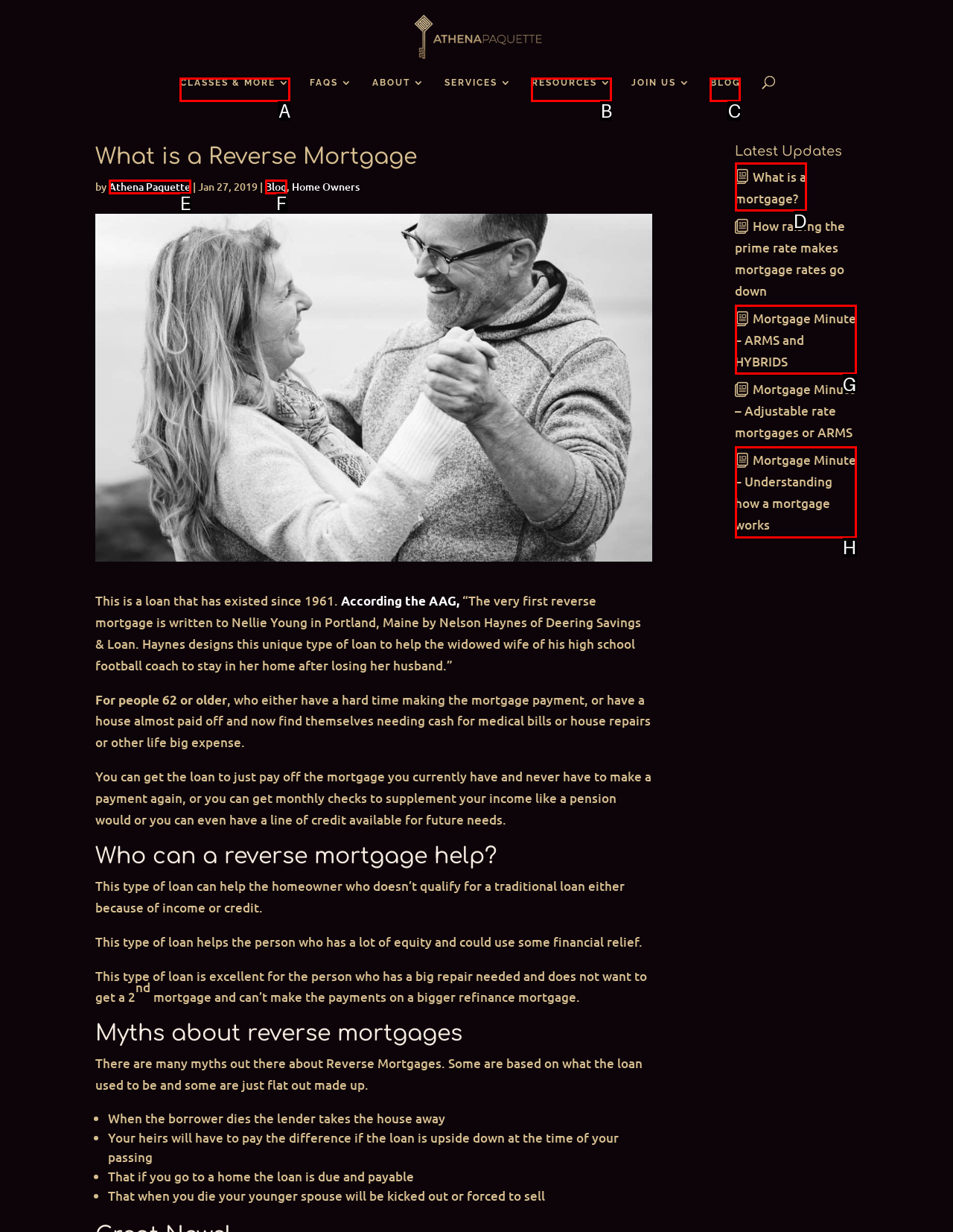Identify the HTML element that corresponds to the description: What is a mortgage? Provide the letter of the matching option directly from the choices.

D